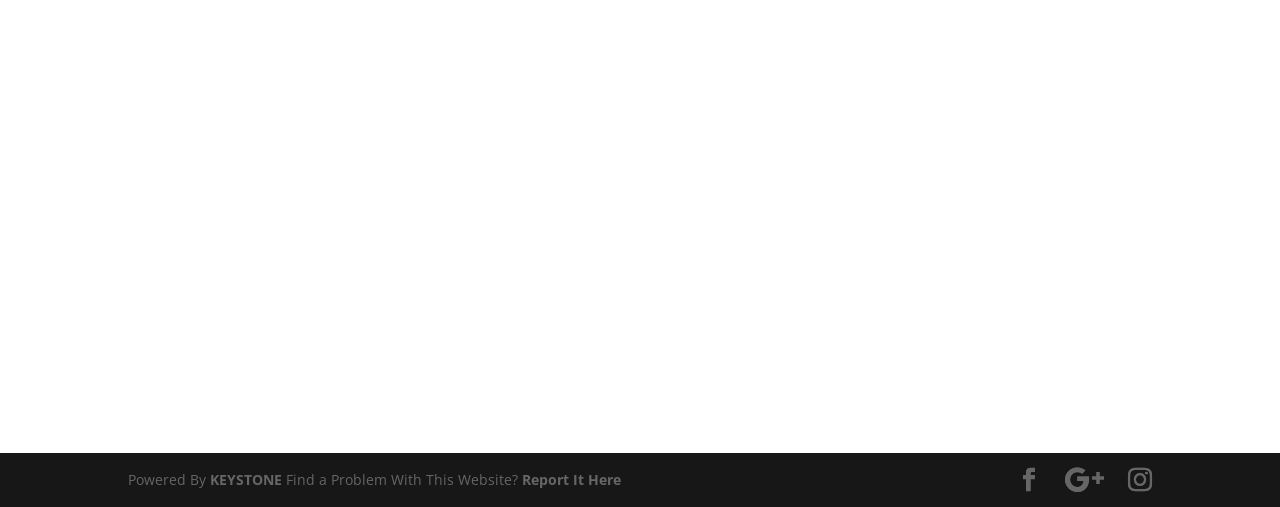What is the name of the company powering the website? Observe the screenshot and provide a one-word or short phrase answer.

KEYSTONE